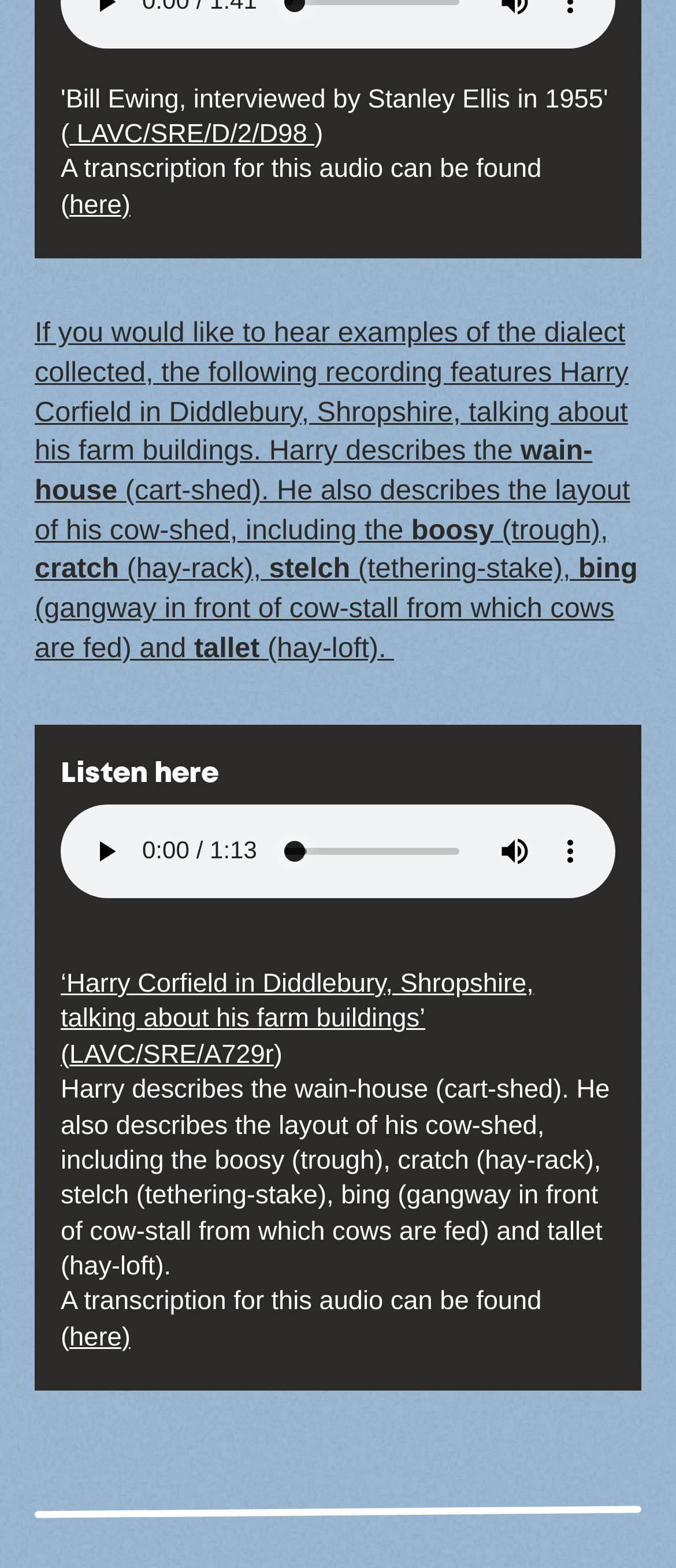What is the name of the person speaking in the audio recording?
Carefully examine the image and provide a detailed answer to the question.

The name of the person speaking in the audio recording can be determined by reading the text that describes the content of the recording. The text mentions Harry Corfield talking about his farm buildings.